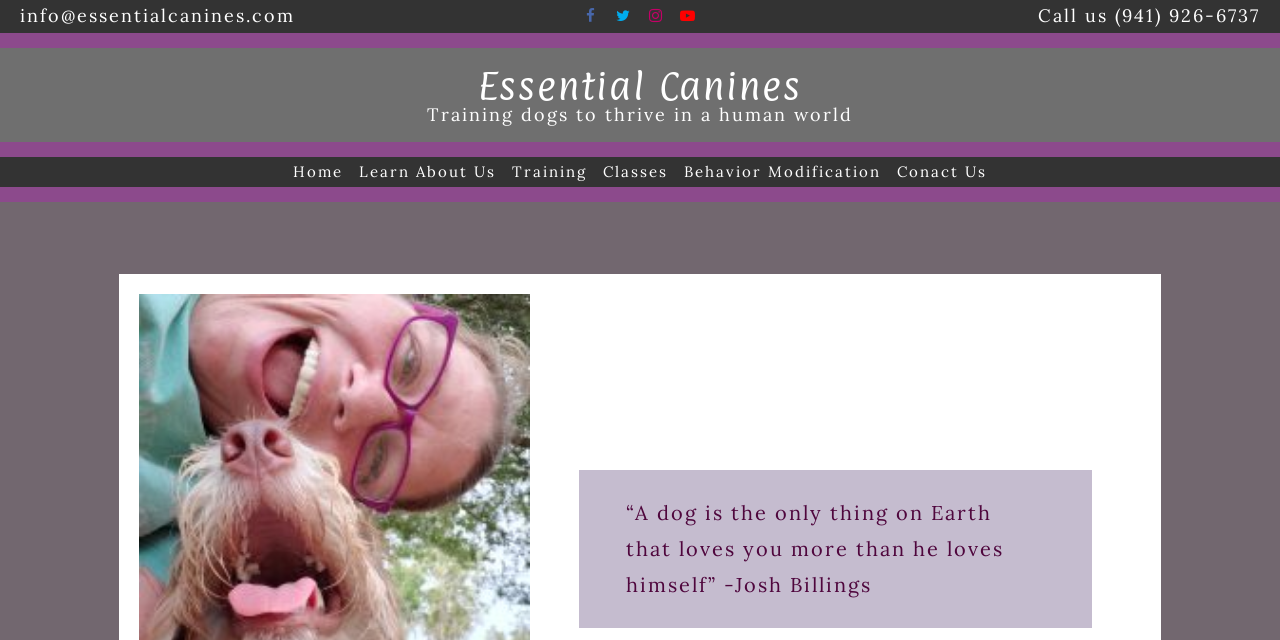Based on the element description: "Learn About Us", identify the bounding box coordinates for this UI element. The coordinates must be four float numbers between 0 and 1, listed as [left, top, right, bottom].

[0.274, 0.245, 0.394, 0.291]